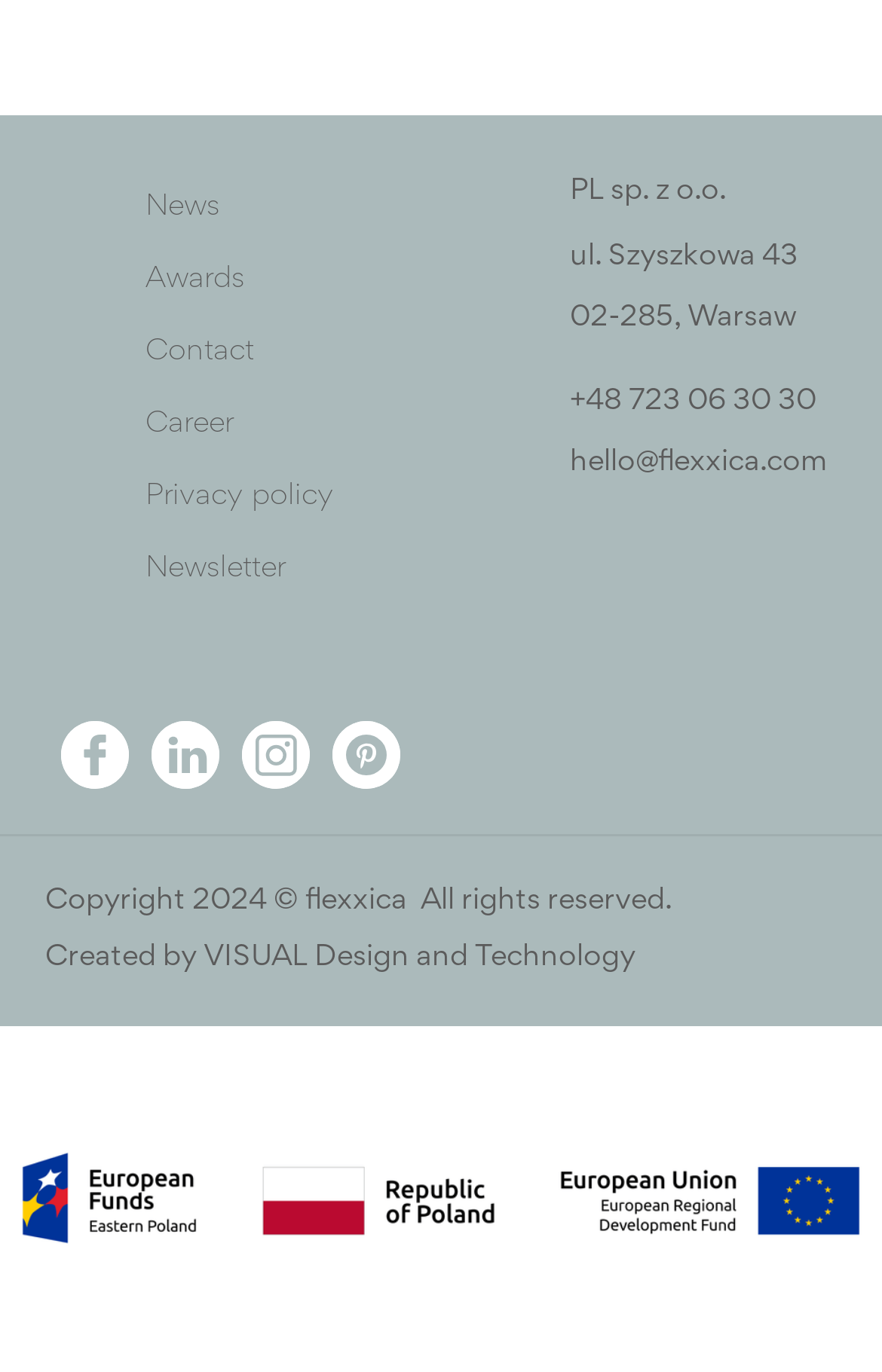Please identify the bounding box coordinates of the clickable area that will fulfill the following instruction: "Contact us". The coordinates should be in the format of four float numbers between 0 and 1, i.e., [left, top, right, bottom].

[0.165, 0.241, 0.288, 0.267]